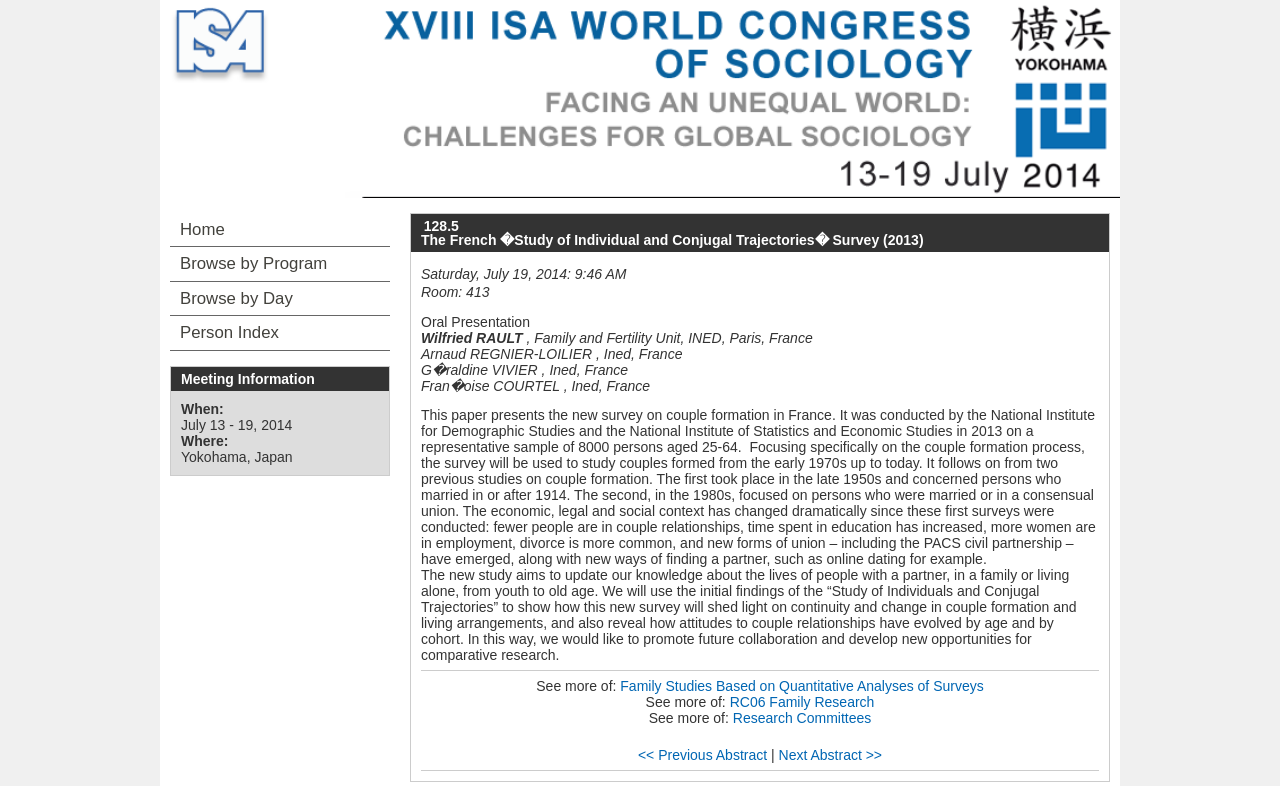What is the title of the paper?
From the image, respond with a single word or phrase.

The French Study of Individual and Conjugal Trajectories Survey (2013)